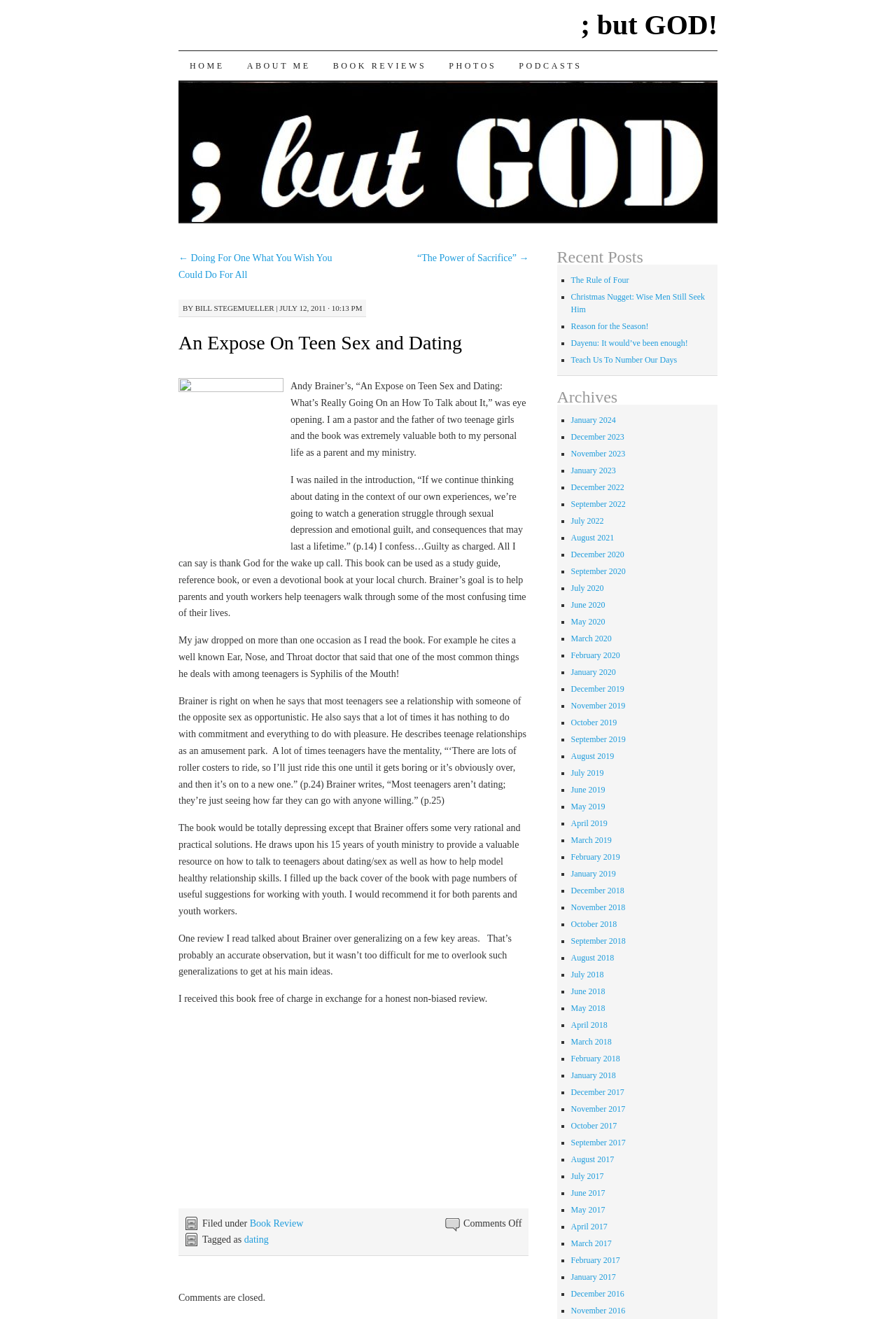Please identify the bounding box coordinates of the clickable area that will allow you to execute the instruction: "View recent posts".

[0.621, 0.189, 0.801, 0.201]